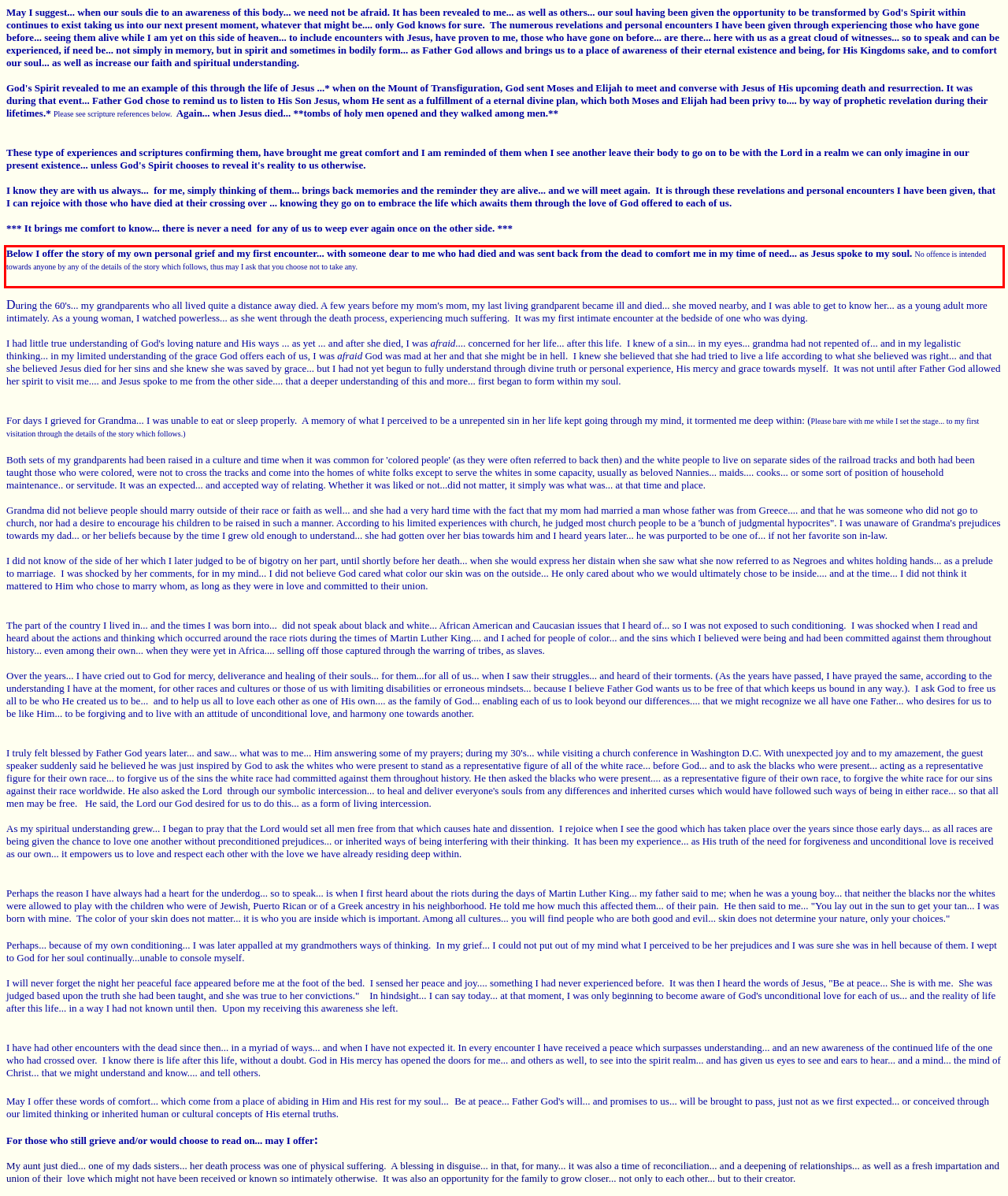With the given screenshot of a webpage, locate the red rectangle bounding box and extract the text content using OCR.

Below I offer the story of my own personal grief and my first encounter... with someone dear to me who had died and was sent back from the dead to comfort me in my time of need... as Jesus spoke to my soul. No offence is intended towards anyone by any of the details of the story which follows, thus may I ask that you choose not to take any.